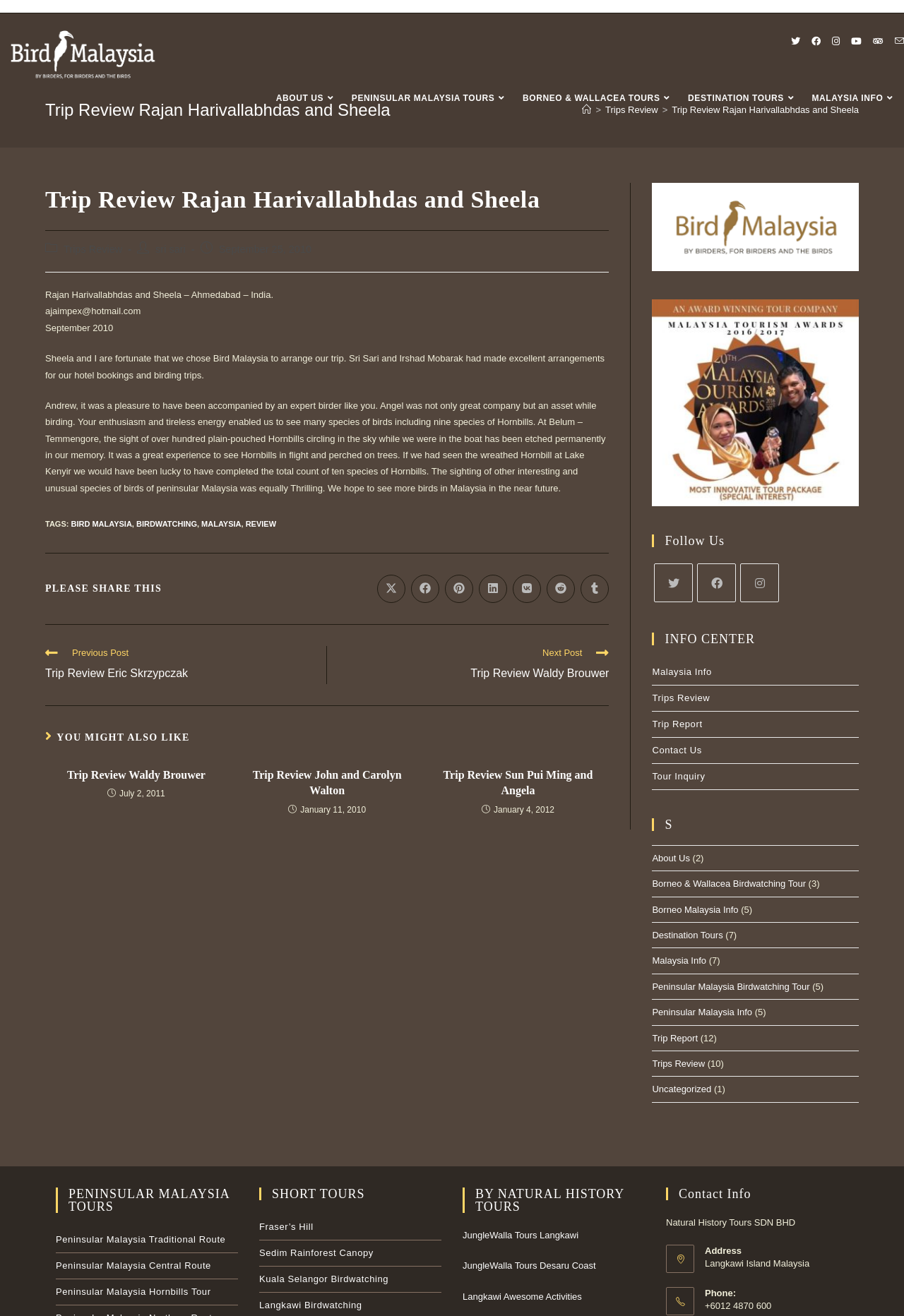How many articles are shown in the 'You might also like' section?
Respond to the question with a well-detailed and thorough answer.

The answer can be found in the section with the heading 'YOU MIGHT ALSO LIKE' where three article previews are shown.